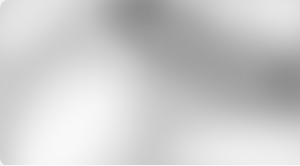Offer an in-depth description of the image.

The image features the **Lucyd Dynamo Bluetooth Glasses**, a stylish and innovative eyewear option designed for seamless connectivity and enhanced user experience. This model is part of a range that emphasizes comfort and functionality, making it suitable for daily wear as well as tech-savvy tasks. Priced at **$79.99**, these glasses combine aesthetic appeal with modern technology, ideal for those looking to stay connected on the go. The product is positioned within a competitive marketplace featuring similar offerings in augmented reality and smart glasses, underscoring the ongoing trend towards multifunctional eyewear.